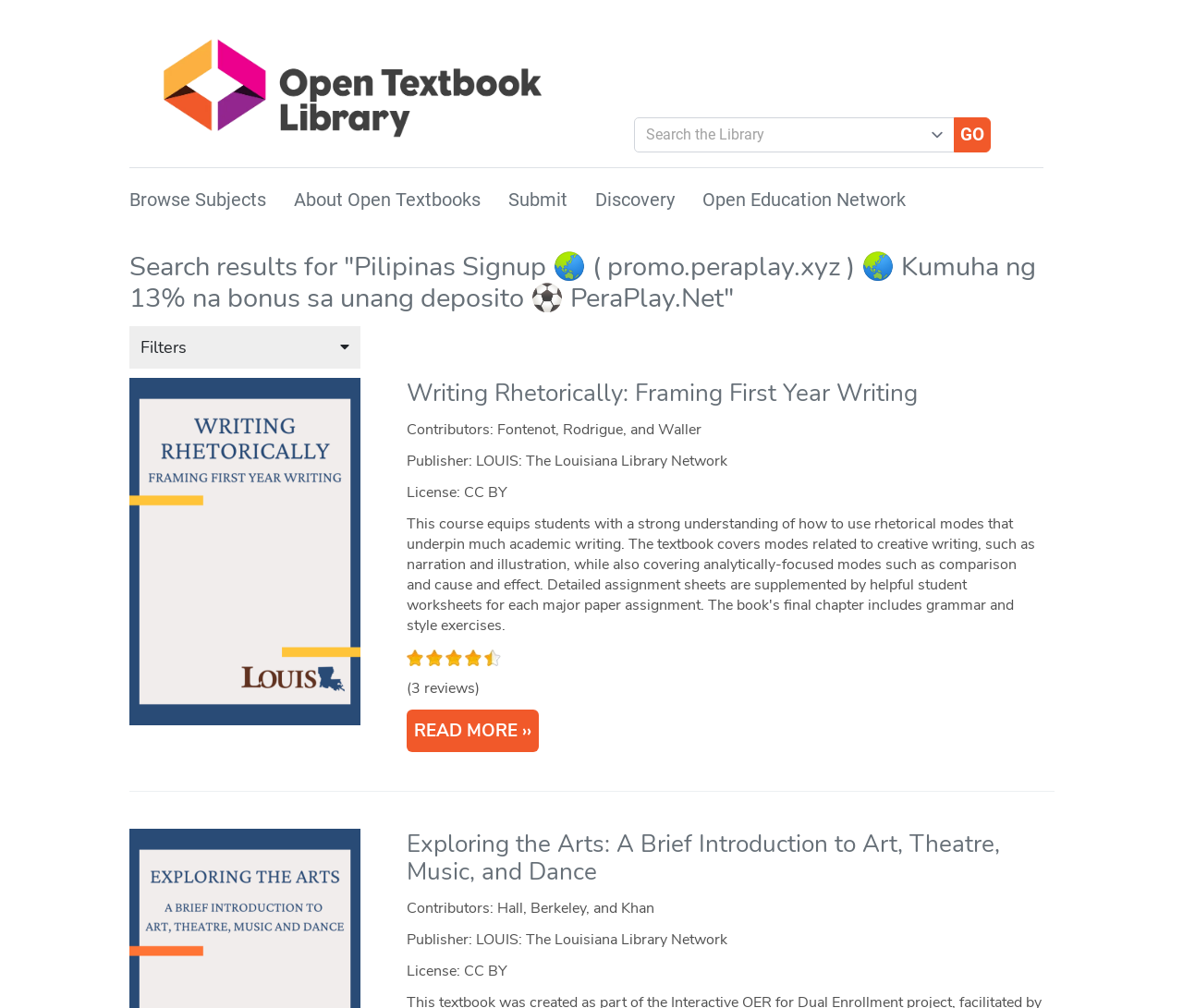What type of content is displayed on this webpage?
Examine the image and provide an in-depth answer to the question.

The webpage displays a list of open textbooks, each with its title, contributors, publisher, license, and rating. This suggests that the webpage is a repository of open educational resources.